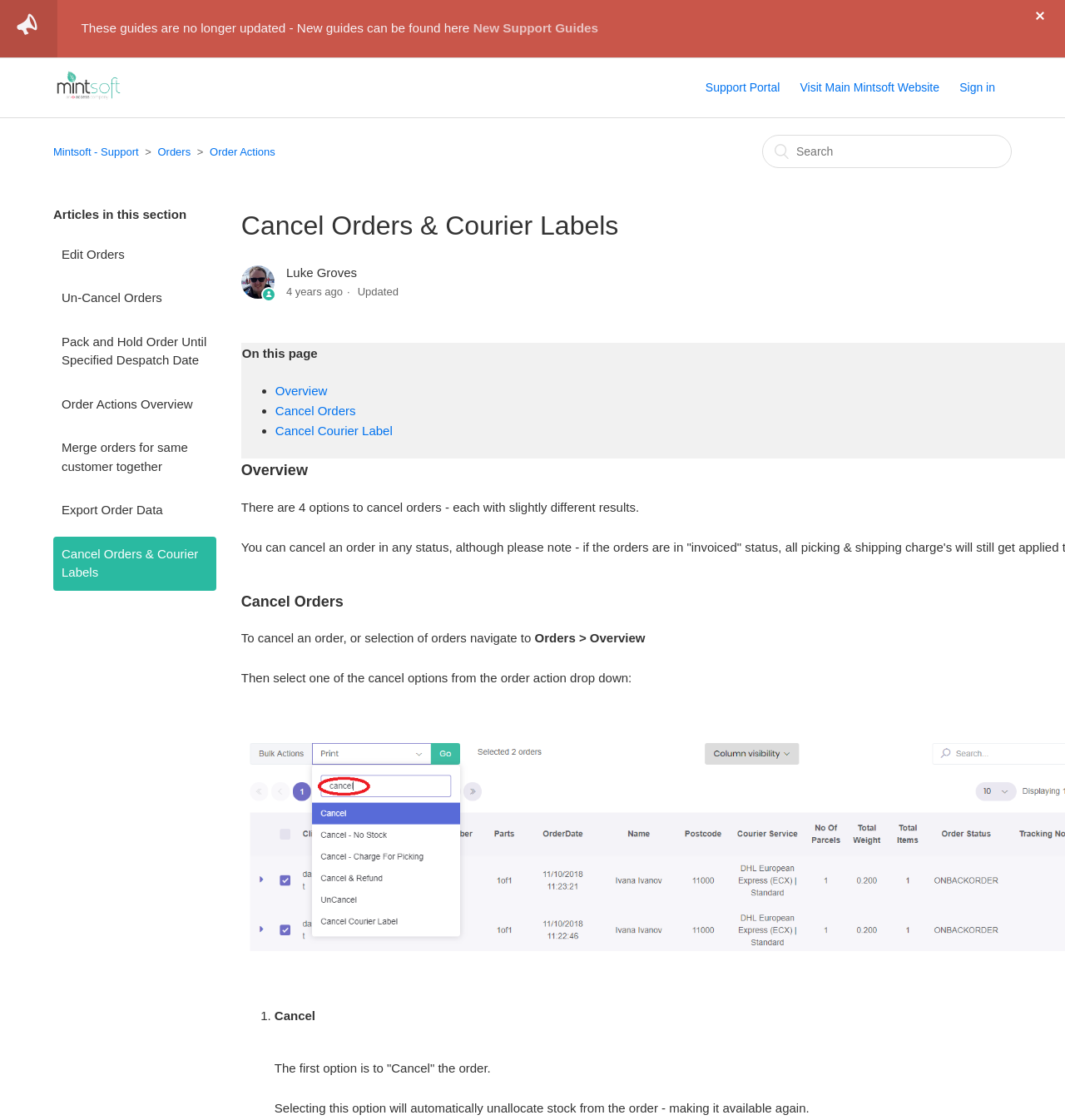Determine the bounding box coordinates of the element that should be clicked to execute the following command: "Visit Main Mintsoft Website".

[0.751, 0.071, 0.898, 0.086]